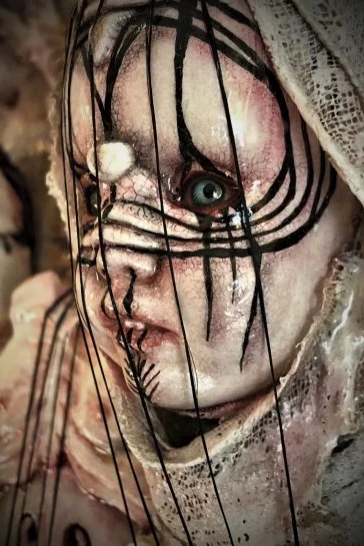Explain what the image portrays in a detailed manner.

This haunting close-up features a repainted goth doll, distinguished by its intricately designed face. The doll's porcelain skin is adorned with striking black lines that mimic tribal markings, enhancing its eerie presence. Strings hang delicately across its features, emphasizing a sense of vulnerability and artistry. The doll's striking blue eye contrasts with its pale complexion, drawing the viewer in while evoking a blend of curiosity and unease. This piece embodies a blend of nostalgia and the uncanny, typical of Stefanie Vega's mixed media assemblages, where each detail invites contemplation about identity, mortality, and the passage of time.